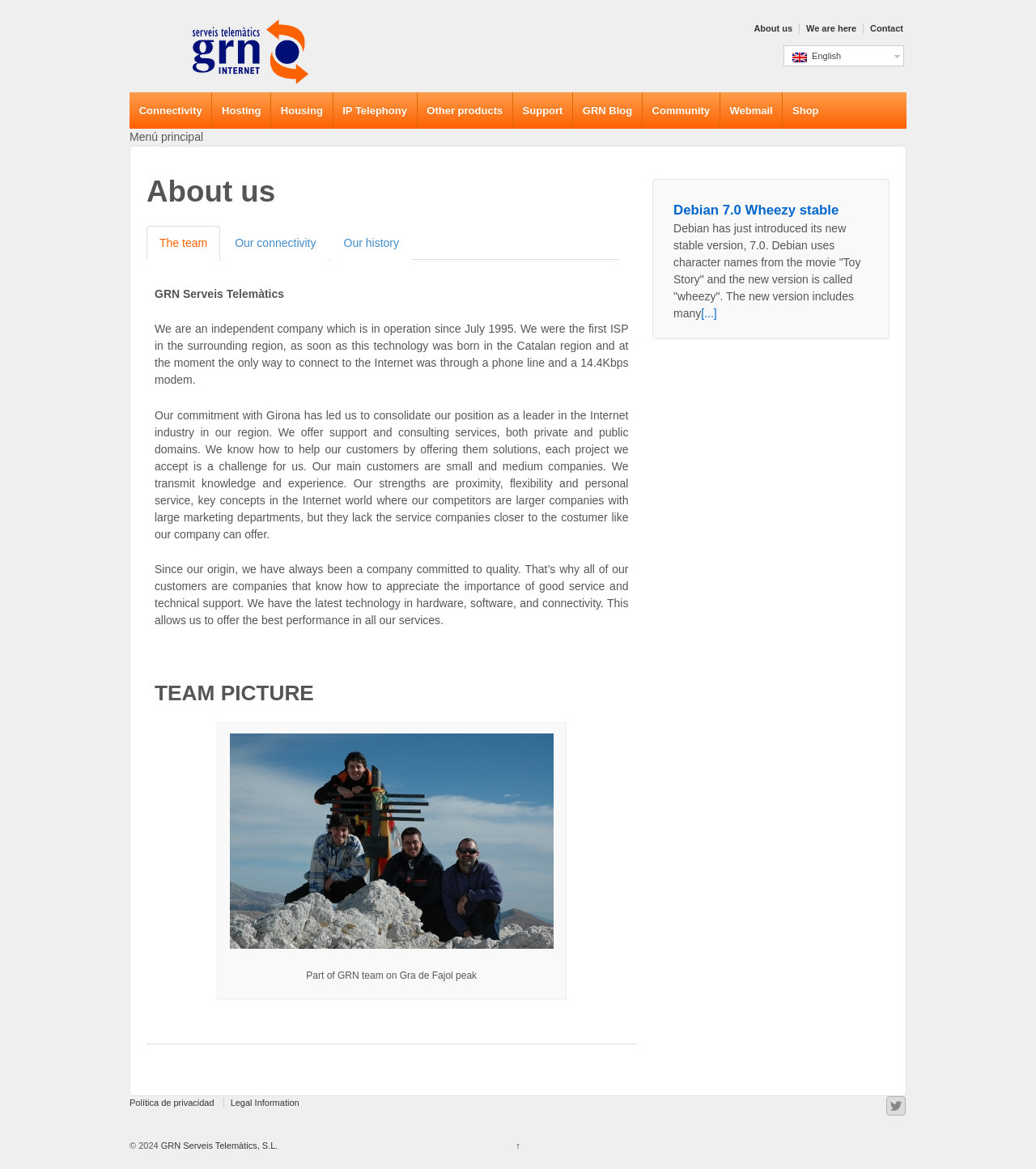Bounding box coordinates must be specified in the format (top-left x, top-left y, bottom-right x, bottom-right y). All values should be floating point numbers between 0 and 1. What are the bounding box coordinates of the UI element described as: IP Telephony

[0.321, 0.079, 0.402, 0.11]